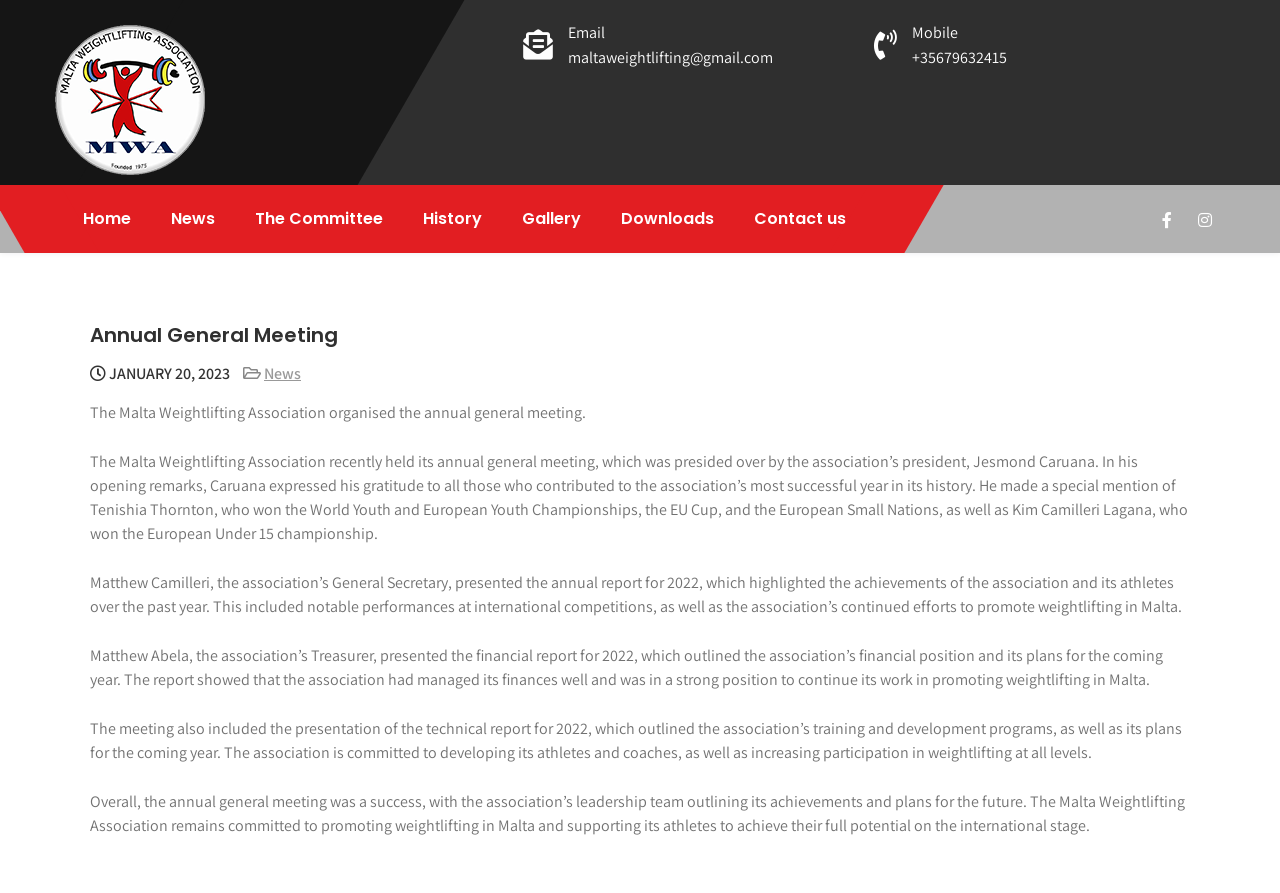What is the email address of the Malta Weightlifting Association?
Analyze the image and deliver a detailed answer to the question.

The answer can be found in the top section of the webpage, where the email address is listed as 'maltaweightlifting@gmail.com' next to the 'Email' label.